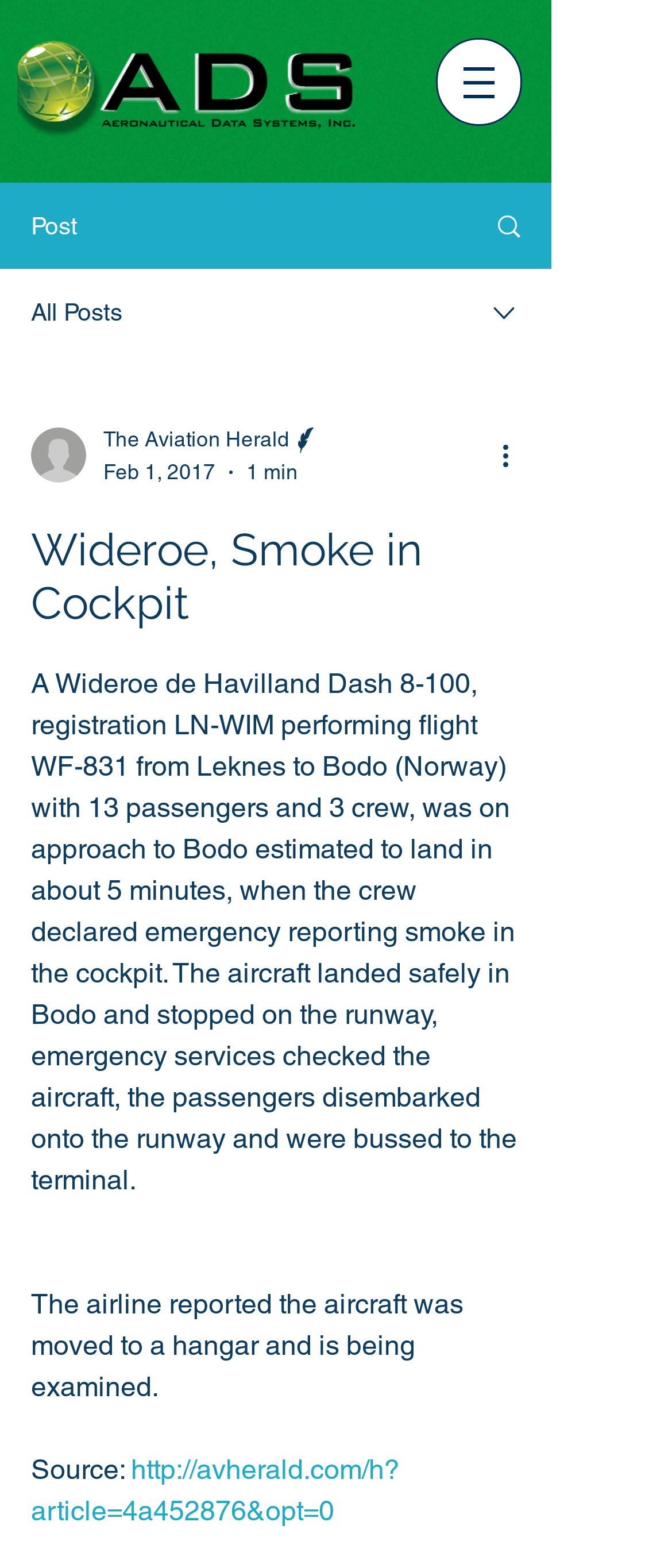Find and provide the bounding box coordinates for the UI element described with: "parent_node: The Aviation Herald".

[0.046, 0.273, 0.128, 0.308]